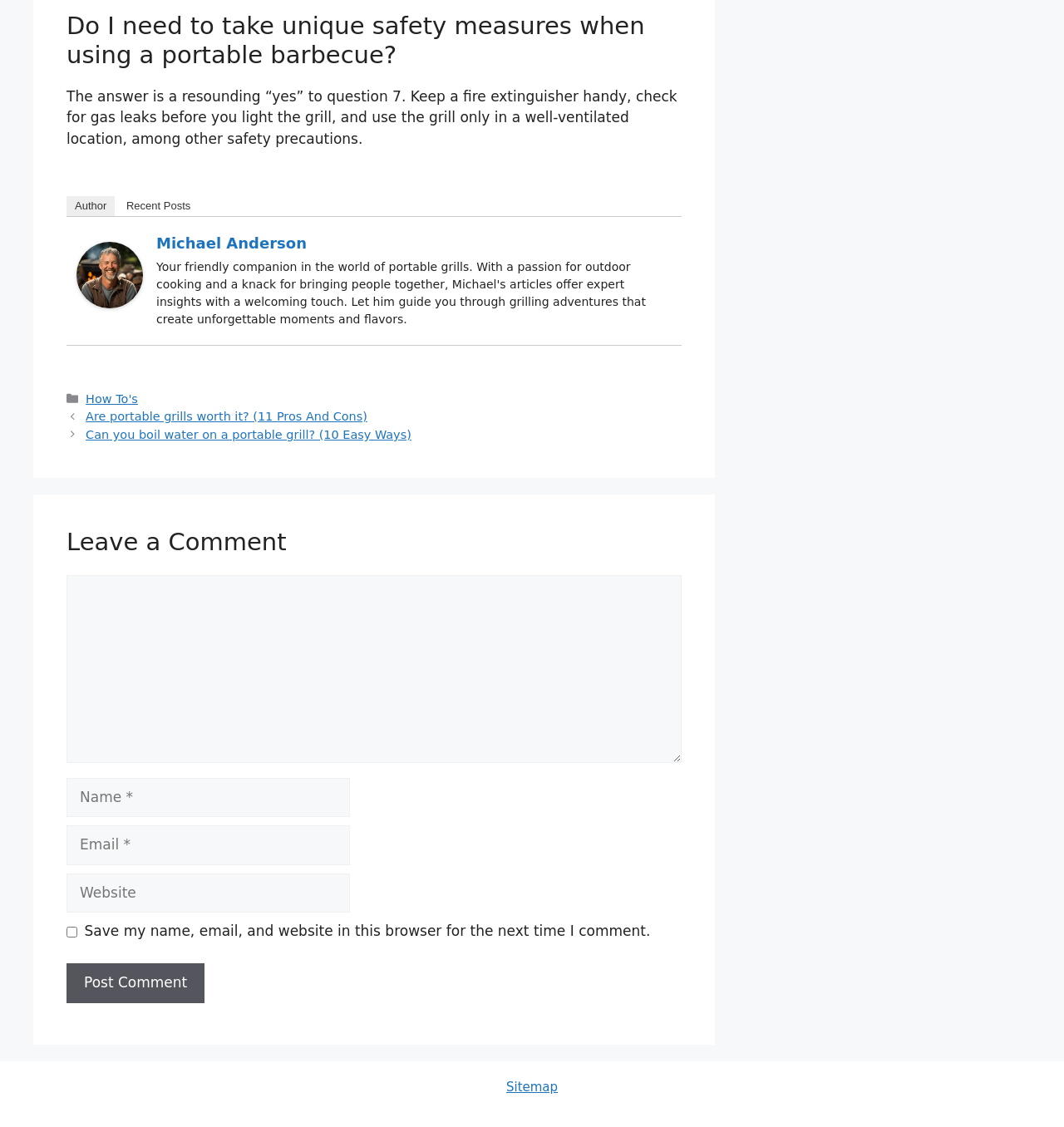Please answer the following question using a single word or phrase: 
Who is the author of the article?

Michael Anderson